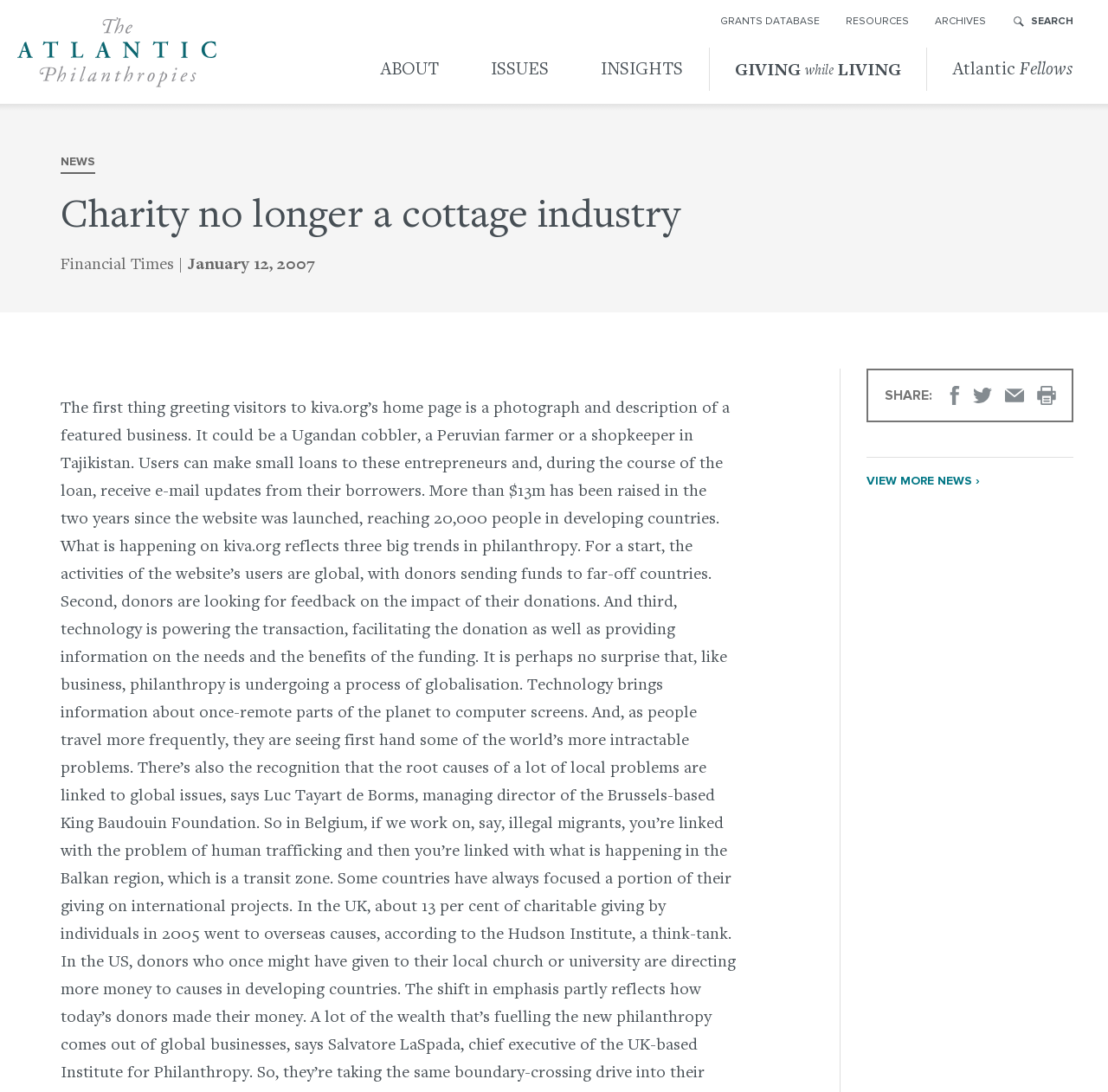Bounding box coordinates must be specified in the format (top-left x, top-left y, bottom-right x, bottom-right y). All values should be floating point numbers between 0 and 1. What are the bounding box coordinates of the UI element described as: Email Page

[0.907, 0.354, 0.924, 0.371]